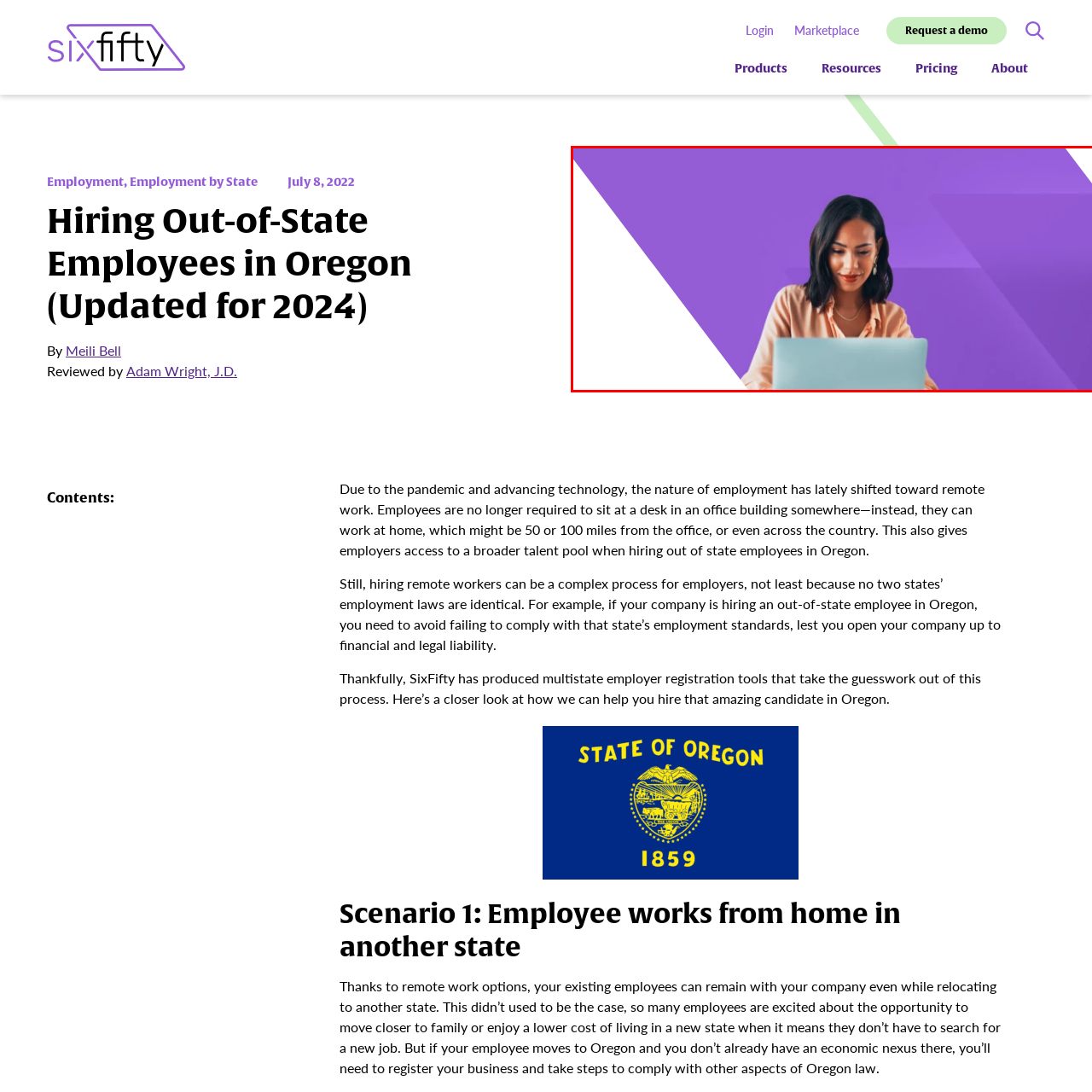Look at the image within the red outline, What is the theme of the article associated with the image? Answer with one word or phrase.

remote employment